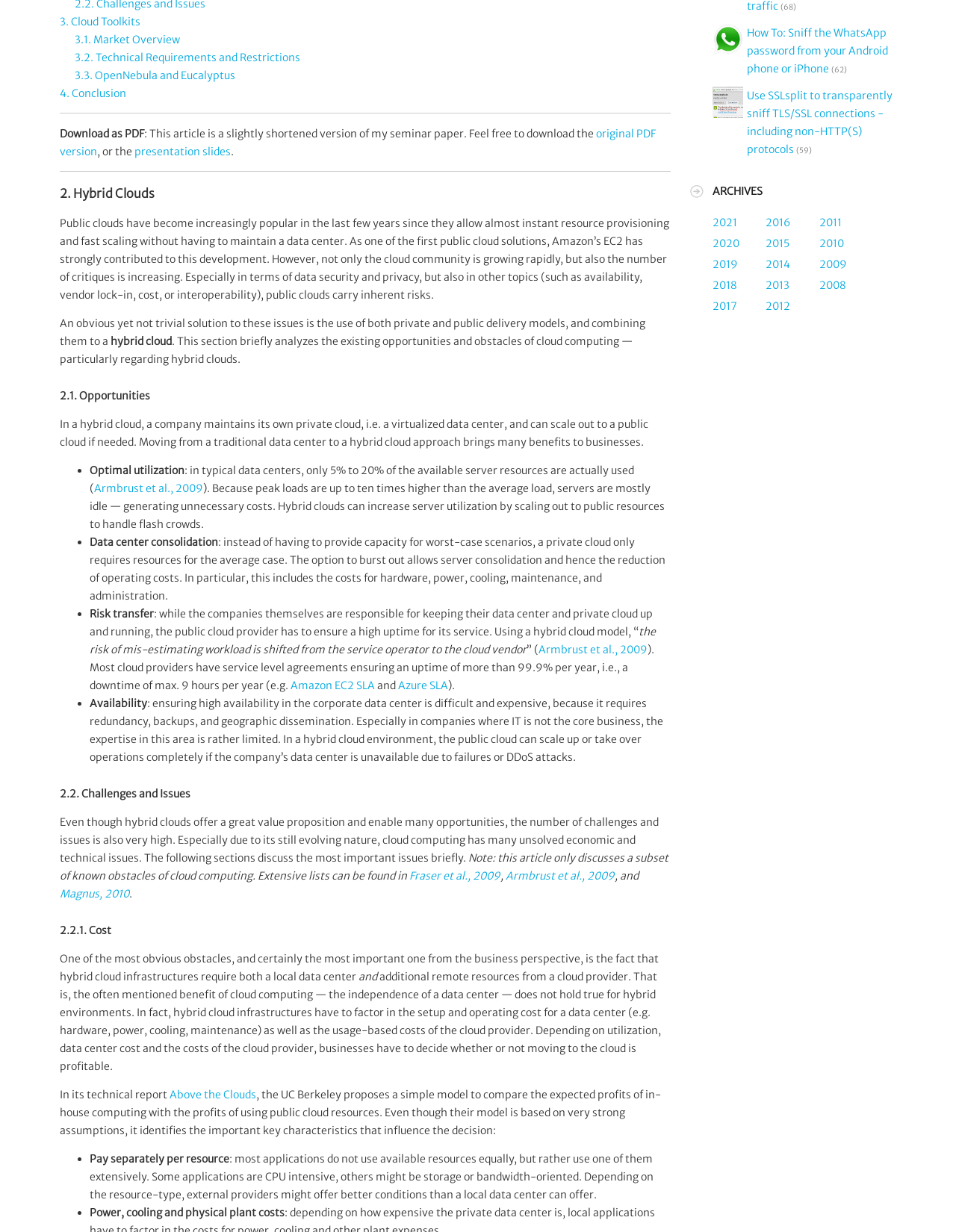Determine the bounding box coordinates in the format (top-left x, top-left y, bottom-right x, bottom-right y). Ensure all values are floating point numbers between 0 and 1. Identify the bounding box of the UI element described by: Armbrust et al., 2009

[0.529, 0.706, 0.643, 0.717]